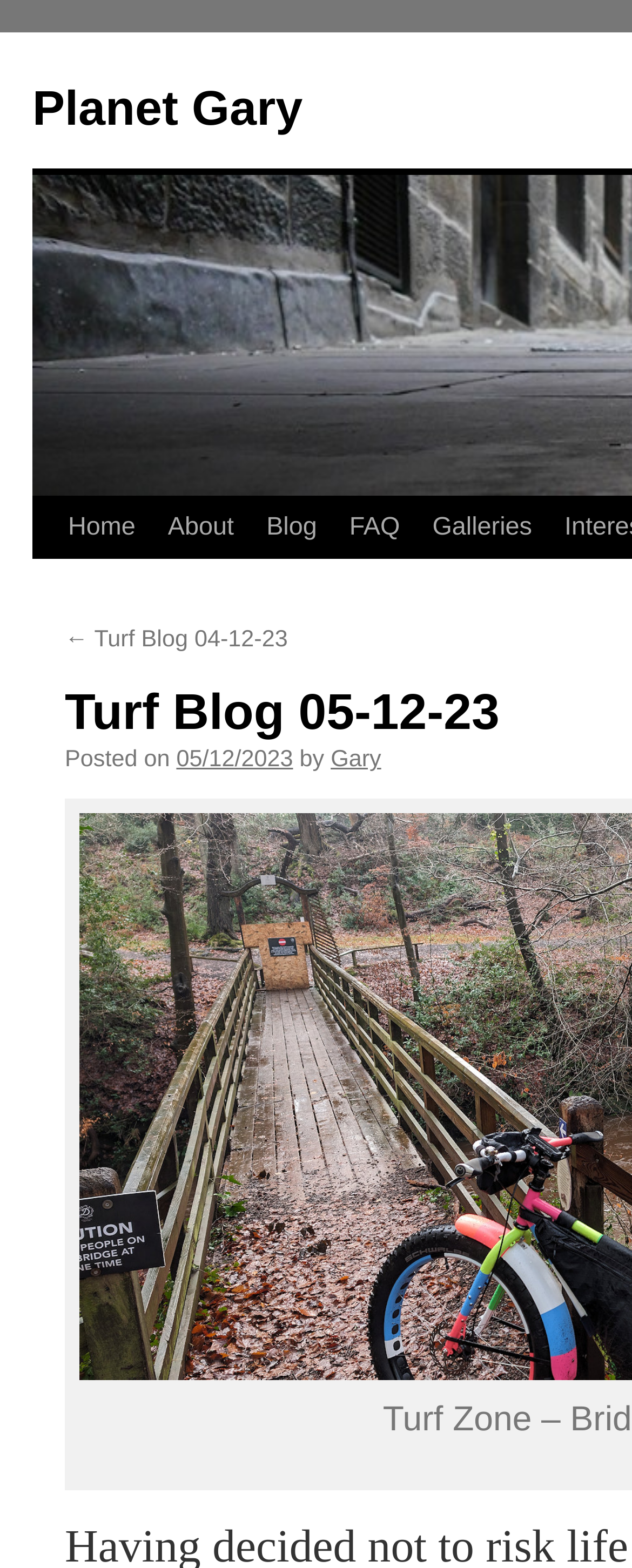What are the main sections of the website?
Give a one-word or short phrase answer based on the image.

Home, About, Blog, FAQ, Galleries